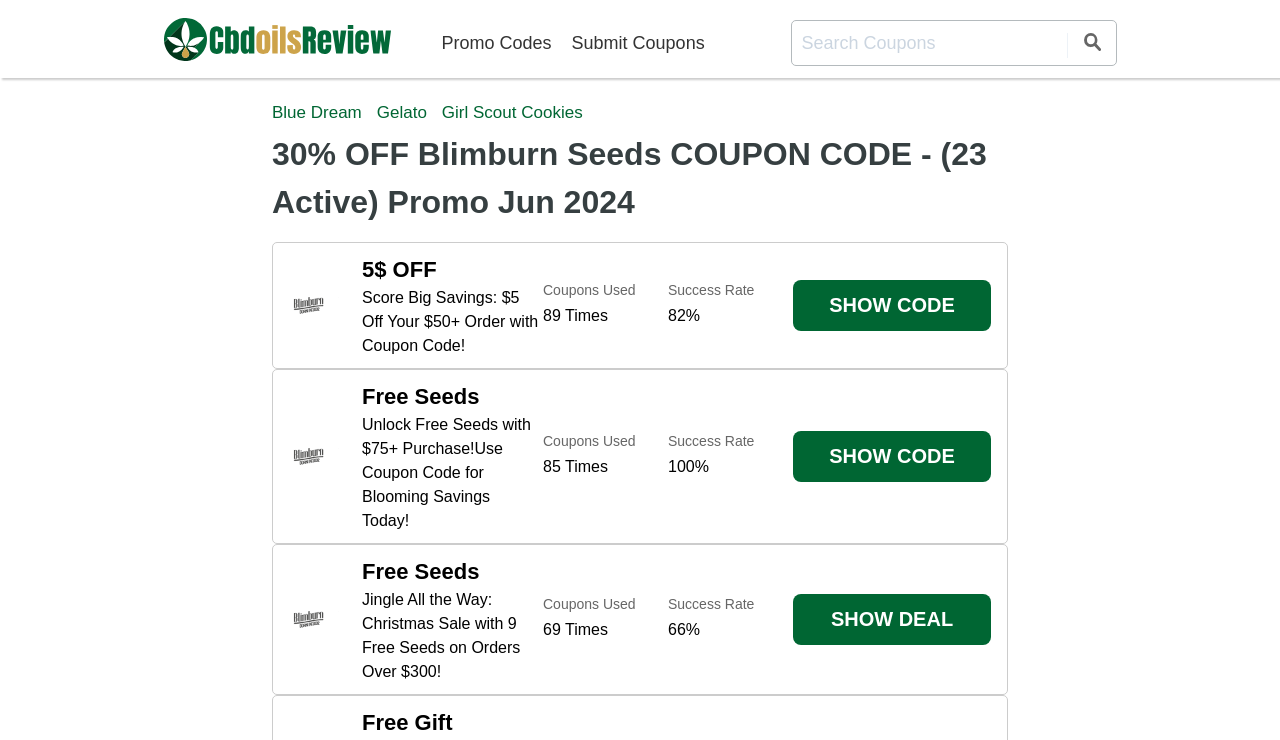What is the success rate of the second coupon?
Please provide a single word or phrase in response based on the screenshot.

100%